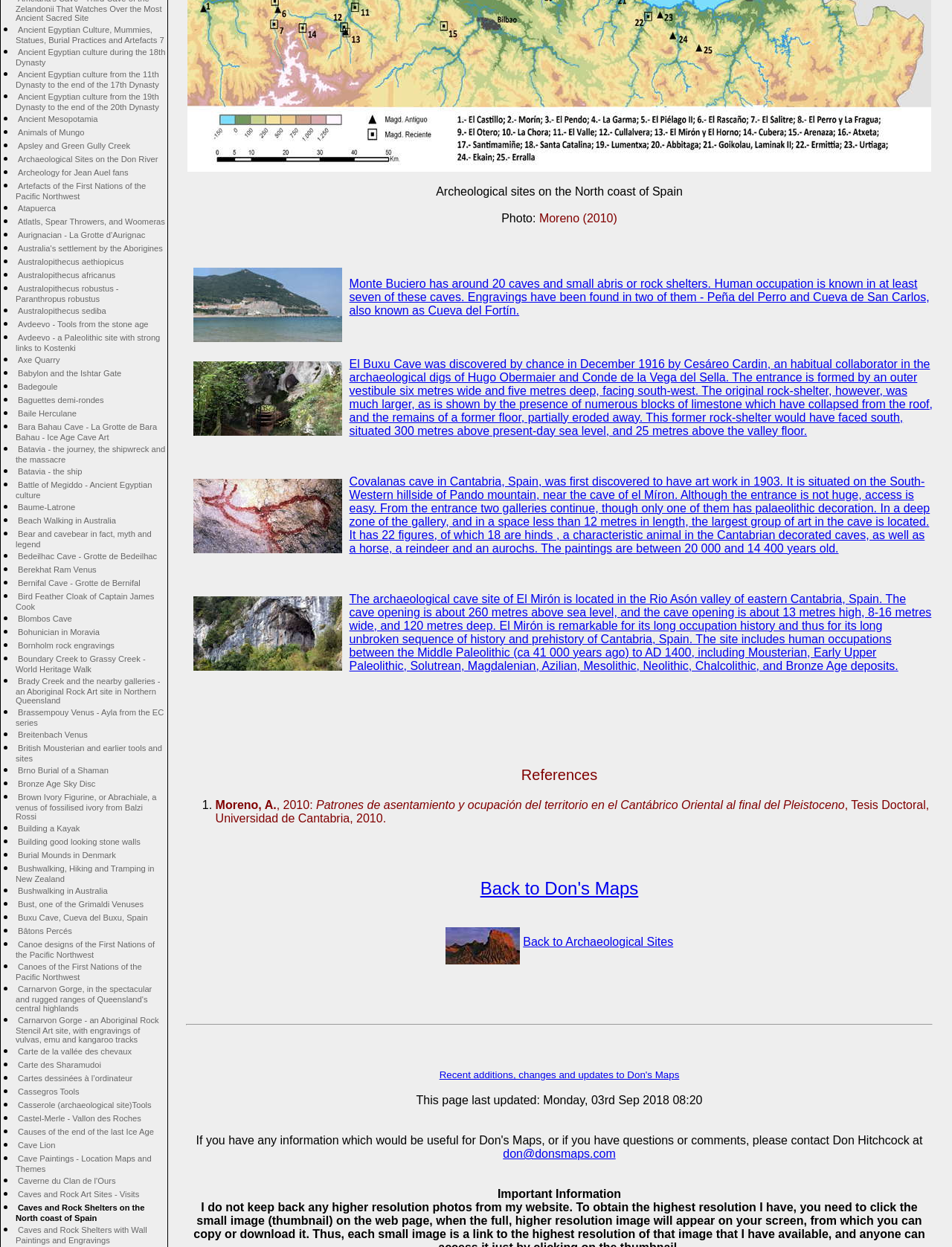Locate the bounding box coordinates of the UI element described by: "Bronze Age Sky Disc". Provide the coordinates as four float numbers between 0 and 1, formatted as [left, top, right, bottom].

[0.016, 0.623, 0.103, 0.634]